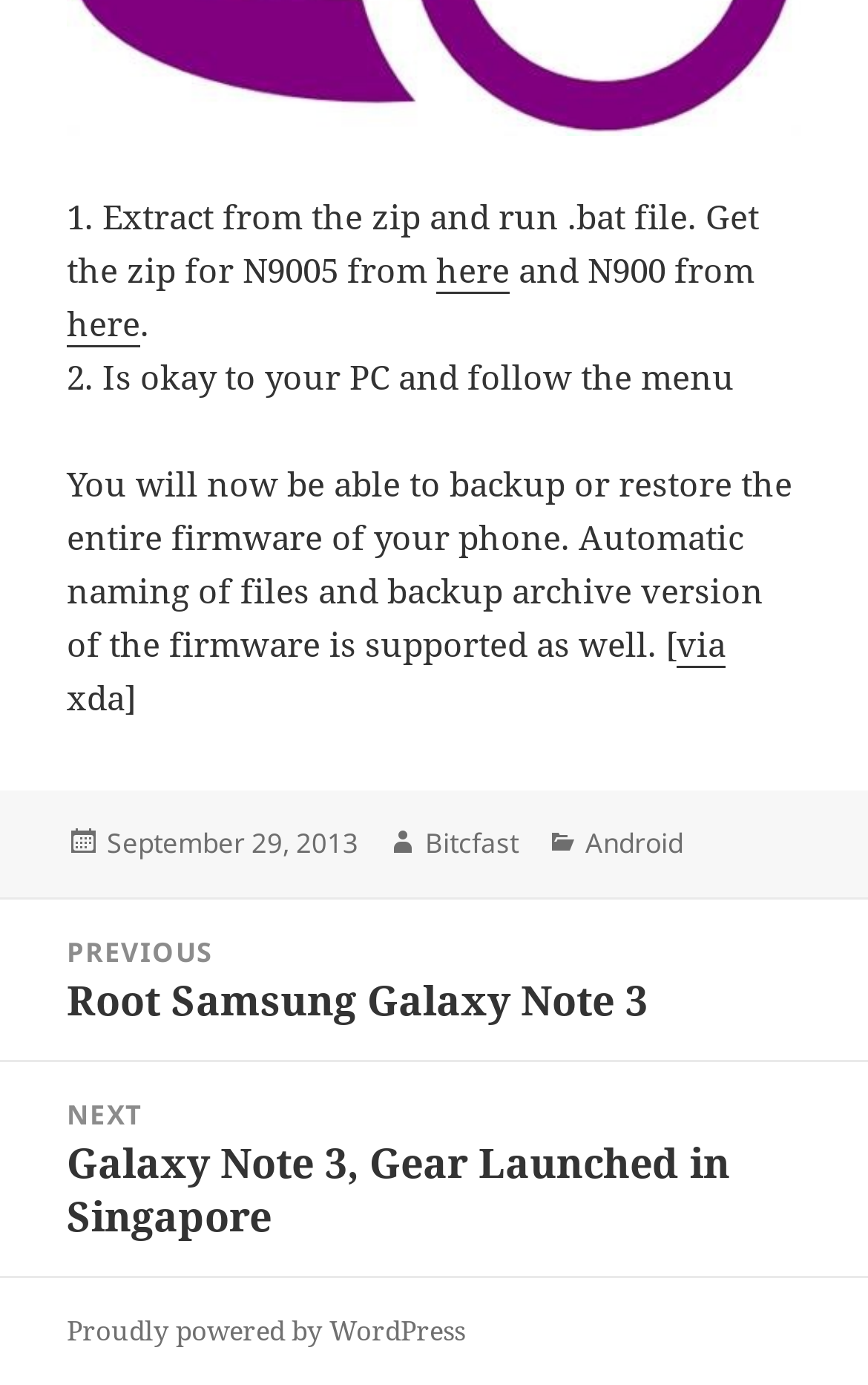What is the category of the current post?
Give a single word or phrase answer based on the content of the image.

Android